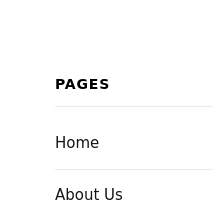Describe the image thoroughly.

The image features a text element that is part of a webpage menu labeled "PAGES," followed by links to various sections including "Home" and "About Us." This section likely serves as a navigation menu, allowing users to easily access essential parts of the website. The design is simple and clean, emphasizing usability with straightforward labeling for seamless user experience. The overall layout suggests an organized approach, aimed at helping visitors quickly find information they are seeking.